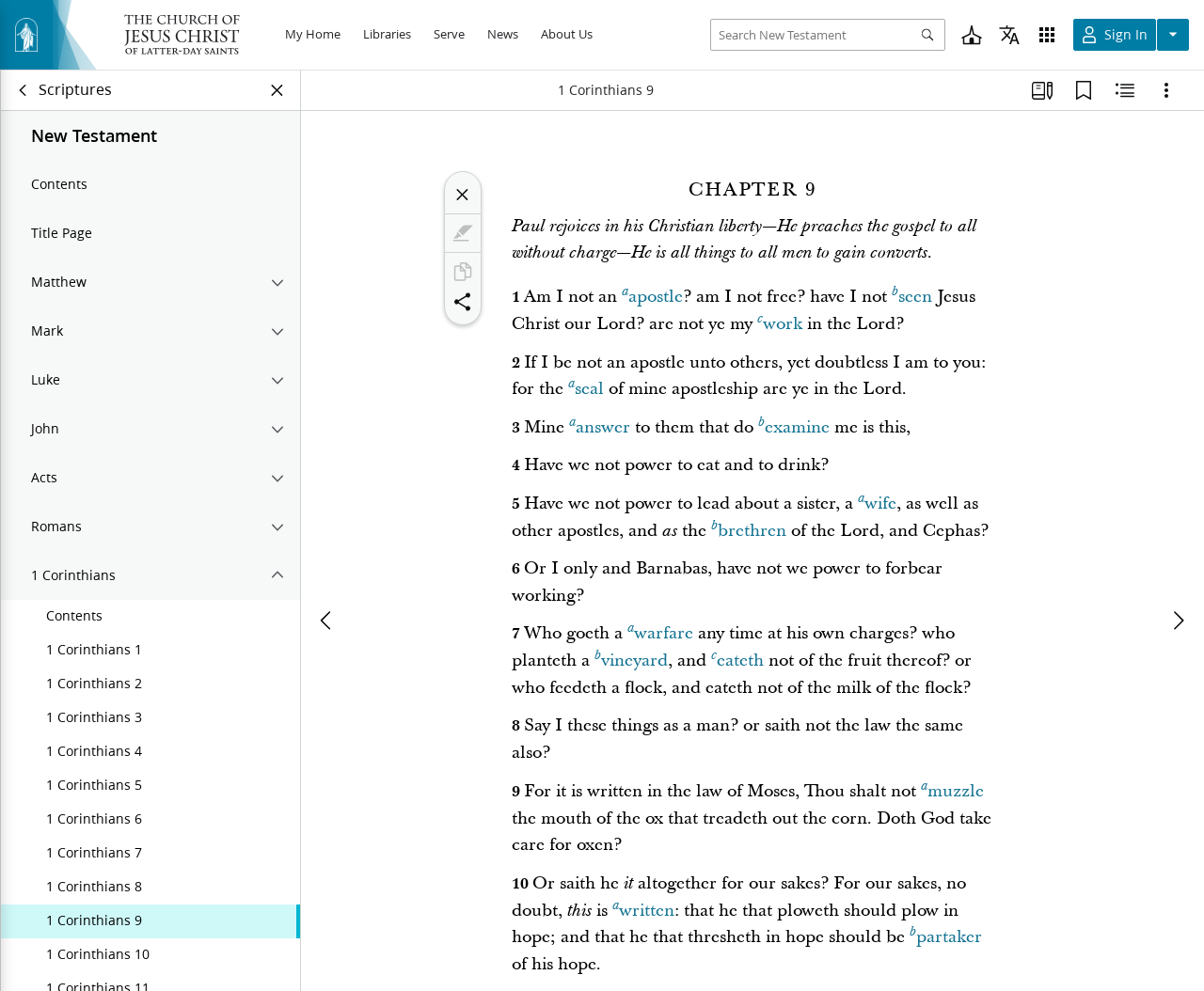Explain in detail what is displayed on the webpage.

This webpage appears to be a scripture study page from the Church of Jesus Christ of Latter-day Saints. At the top of the page, there is a header section with a link to the church's website and an image of the church's logo. Below this, there is a navigation menu with buttons for "My Home", "Libraries", "Serve", "News", and "About Us".

To the right of the navigation menu, there is a search bar with a combobox and a button to search the New Testament. Below this, there are buttons to "Find a Church" and "Set Language to" with accompanying images.

On the left side of the page, there is a table of contents with links to different books of the New Testament, including Matthew, Mark, Luke, John, Acts, Romans, and 1 Corinthians. The current chapter being displayed is 1 Corinthians 9.

The main content of the page is a scripture passage from 1 Corinthians 9, with the chapter title "CHAPTER 9" and a brief summary of the chapter. The passage is divided into verses, with links to footnotes and superscripts indicating references to other scriptures.

At the bottom of the page, there are buttons to navigate to the previous or next chapter, as well as buttons to mark, copy, and share the scripture passage. There is also a separator line dividing the scripture passage from the navigation buttons.